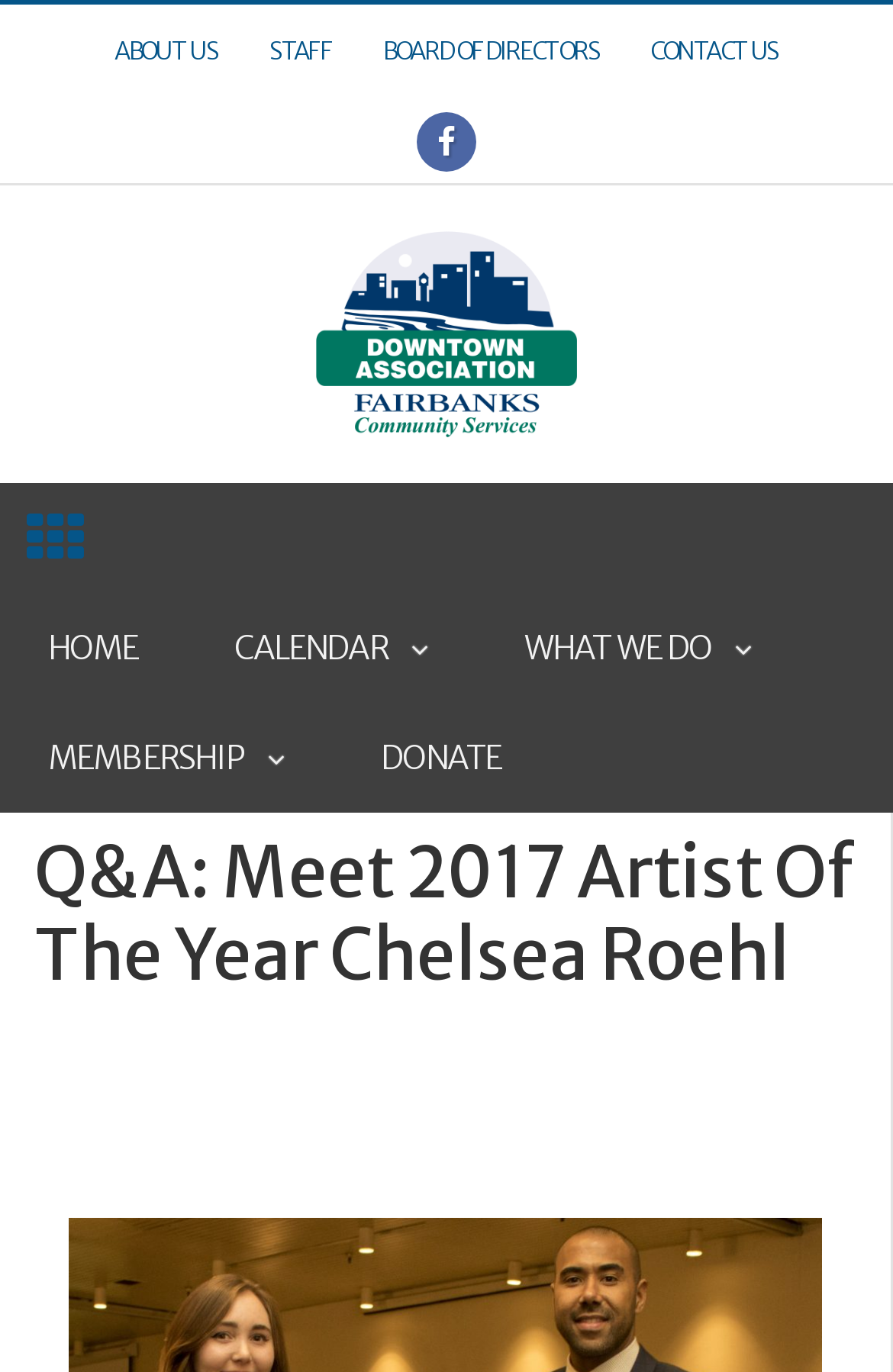Identify the main heading from the webpage and provide its text content.

Q&A: Meet 2017 Artist Of The Year Chelsea Roehl